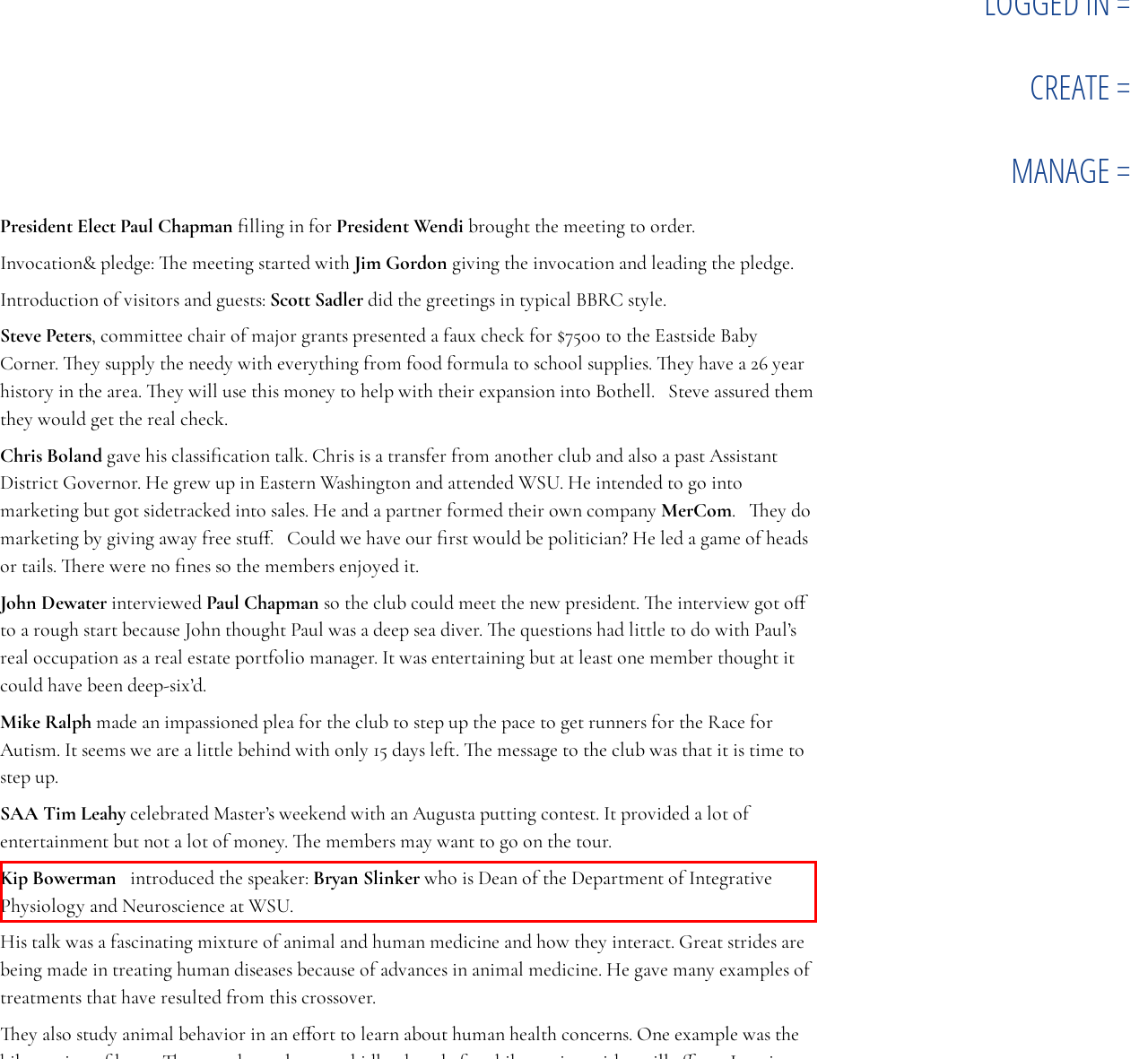You have a screenshot of a webpage, and there is a red bounding box around a UI element. Utilize OCR to extract the text within this red bounding box.

Kip Bowerman introduced the speaker: Bryan Slinker who is Dean of the Department of Integrative Physiology and Neuroscience at WSU.